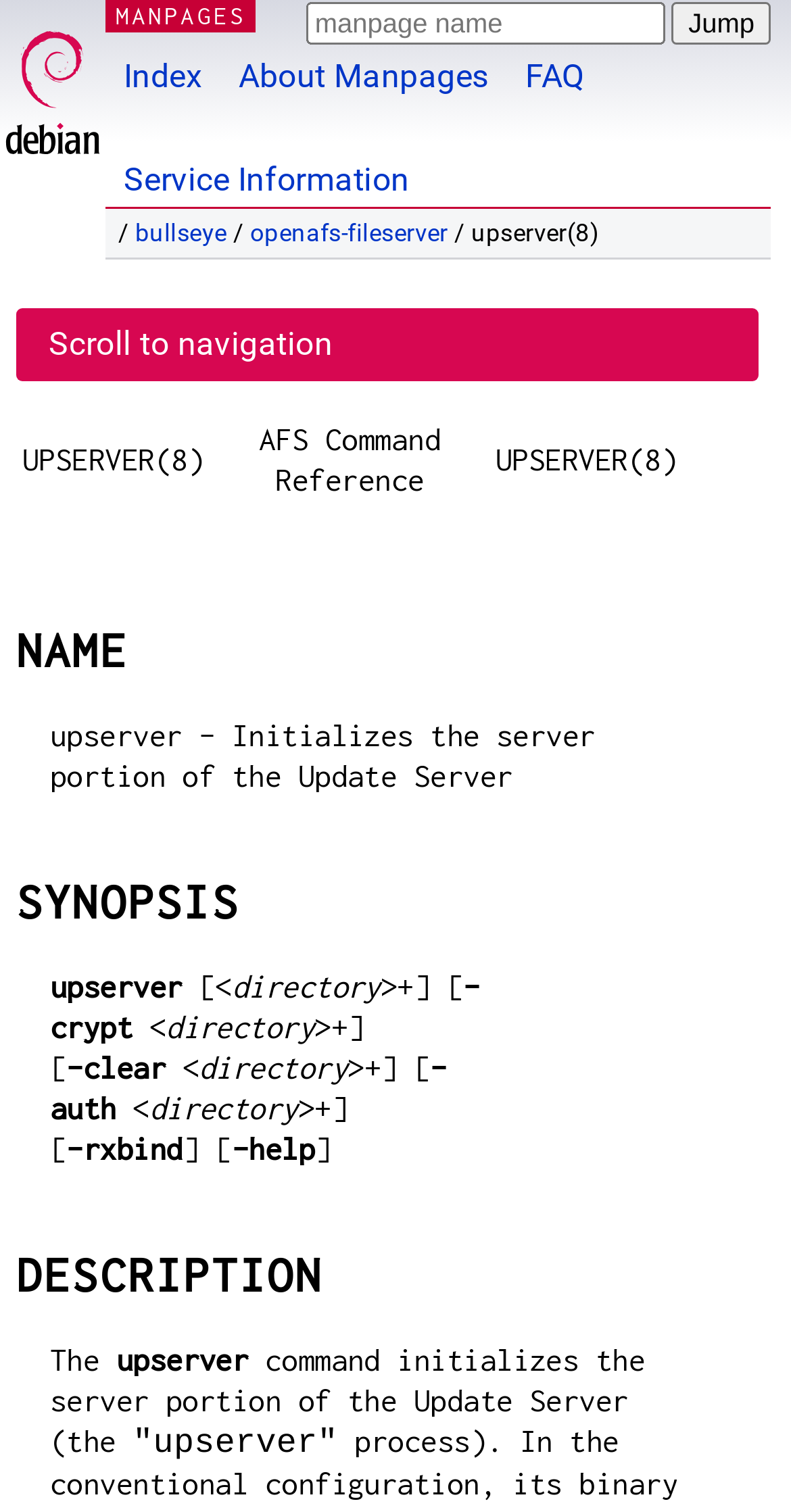Please determine the bounding box coordinates of the element to click in order to execute the following instruction: "Go to the Index page". The coordinates should be four float numbers between 0 and 1, specified as [left, top, right, bottom].

[0.133, 0.0, 0.279, 0.069]